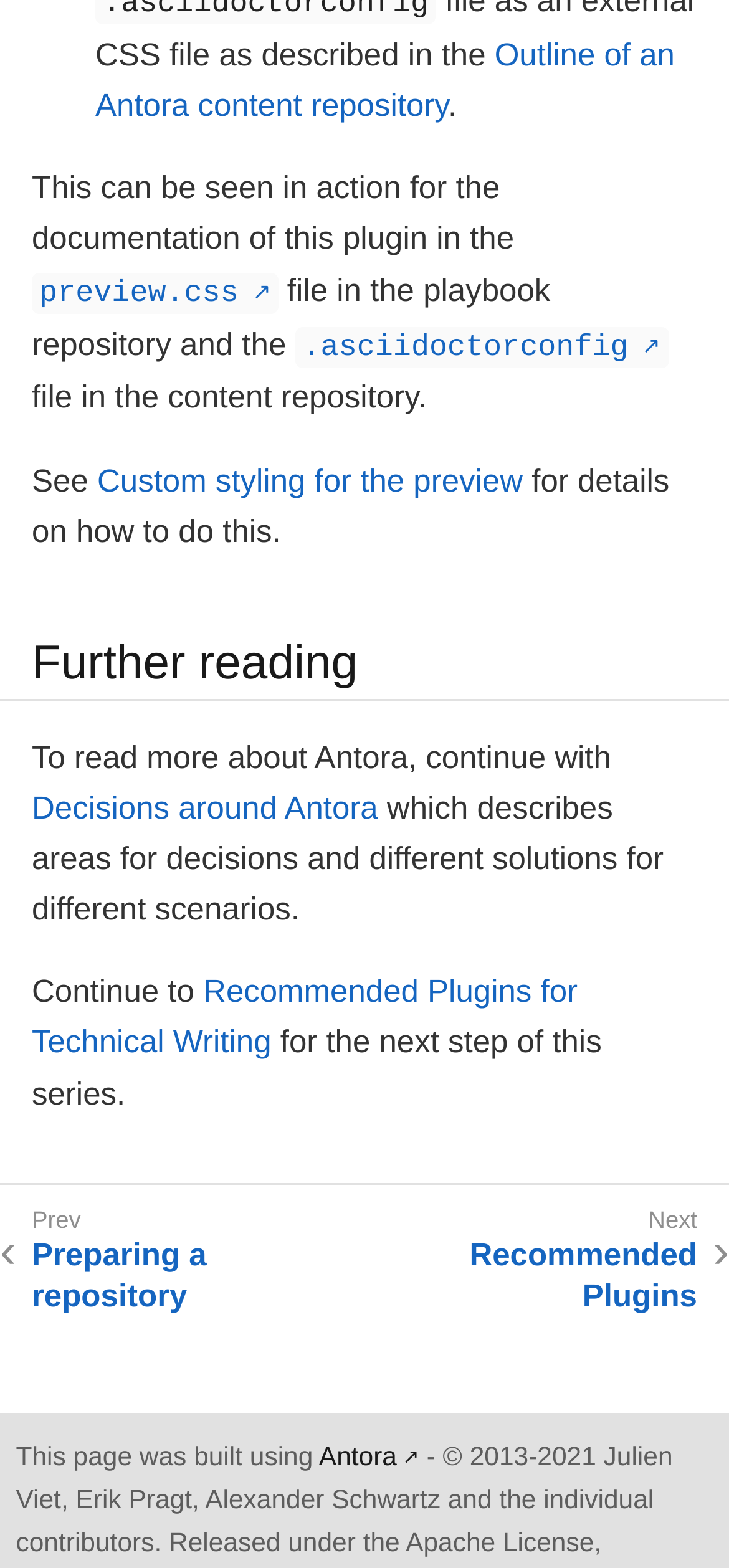Provide the bounding box coordinates of the HTML element described by the text: "Custom styling for the preview". The coordinates should be in the format [left, top, right, bottom] with values between 0 and 1.

[0.133, 0.254, 0.717, 0.277]